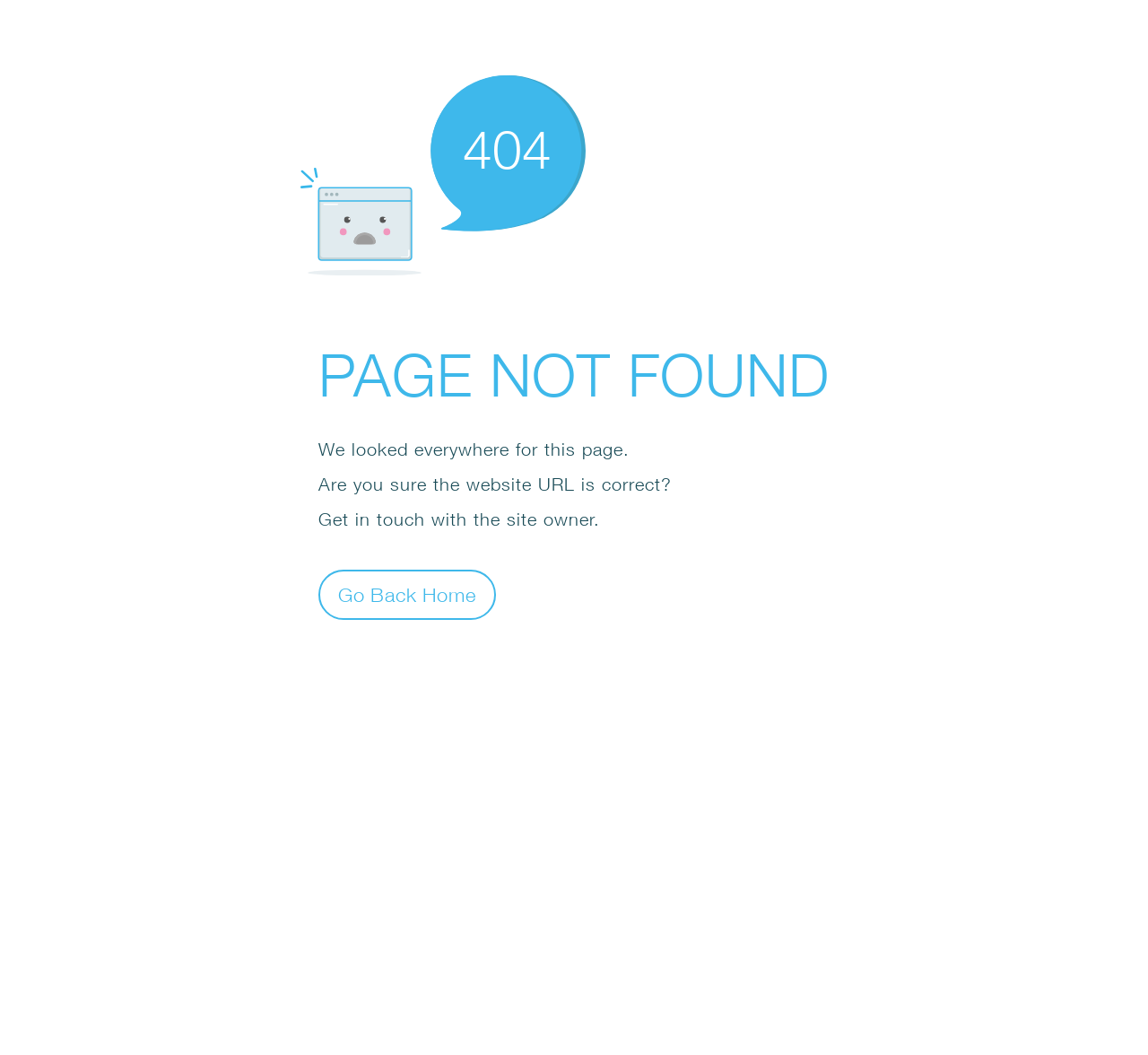What is the tone of the message?
Answer briefly with a single word or phrase based on the image.

Helpful